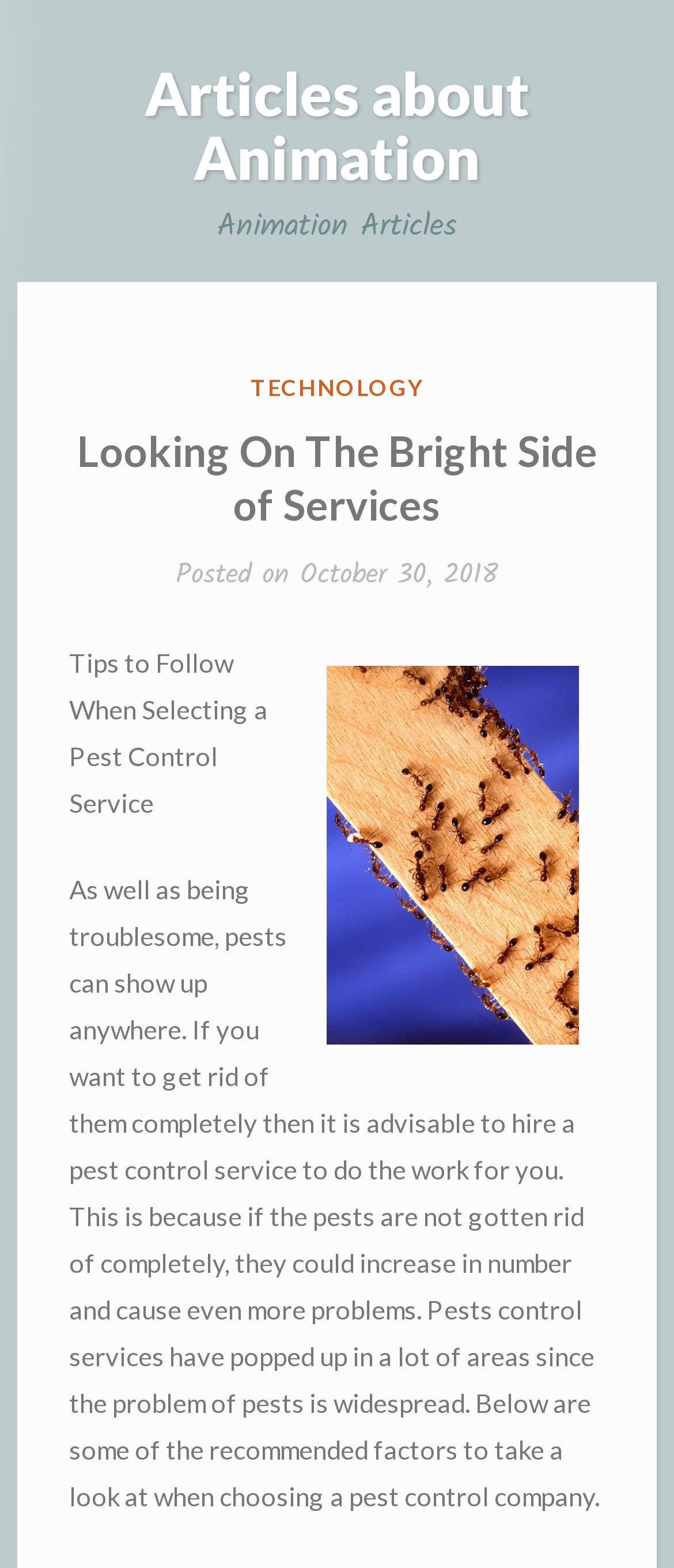Please answer the following question using a single word or phrase: 
When was the article posted?

October 30, 2018